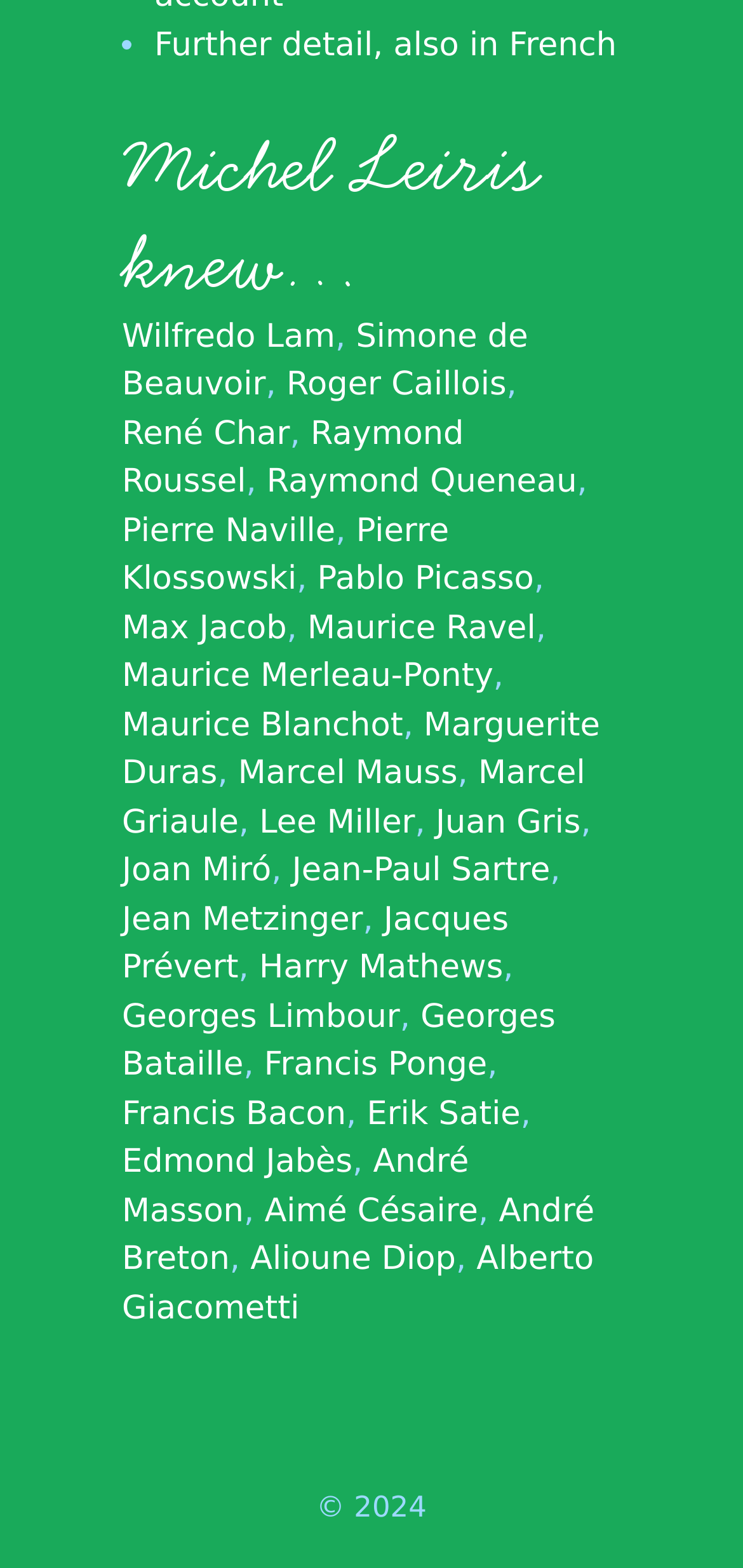Please predict the bounding box coordinates (top-left x, top-left y, bottom-right x, bottom-right y) for the UI element in the screenshot that fits the description: Simone de Beauvoir

[0.164, 0.203, 0.711, 0.258]